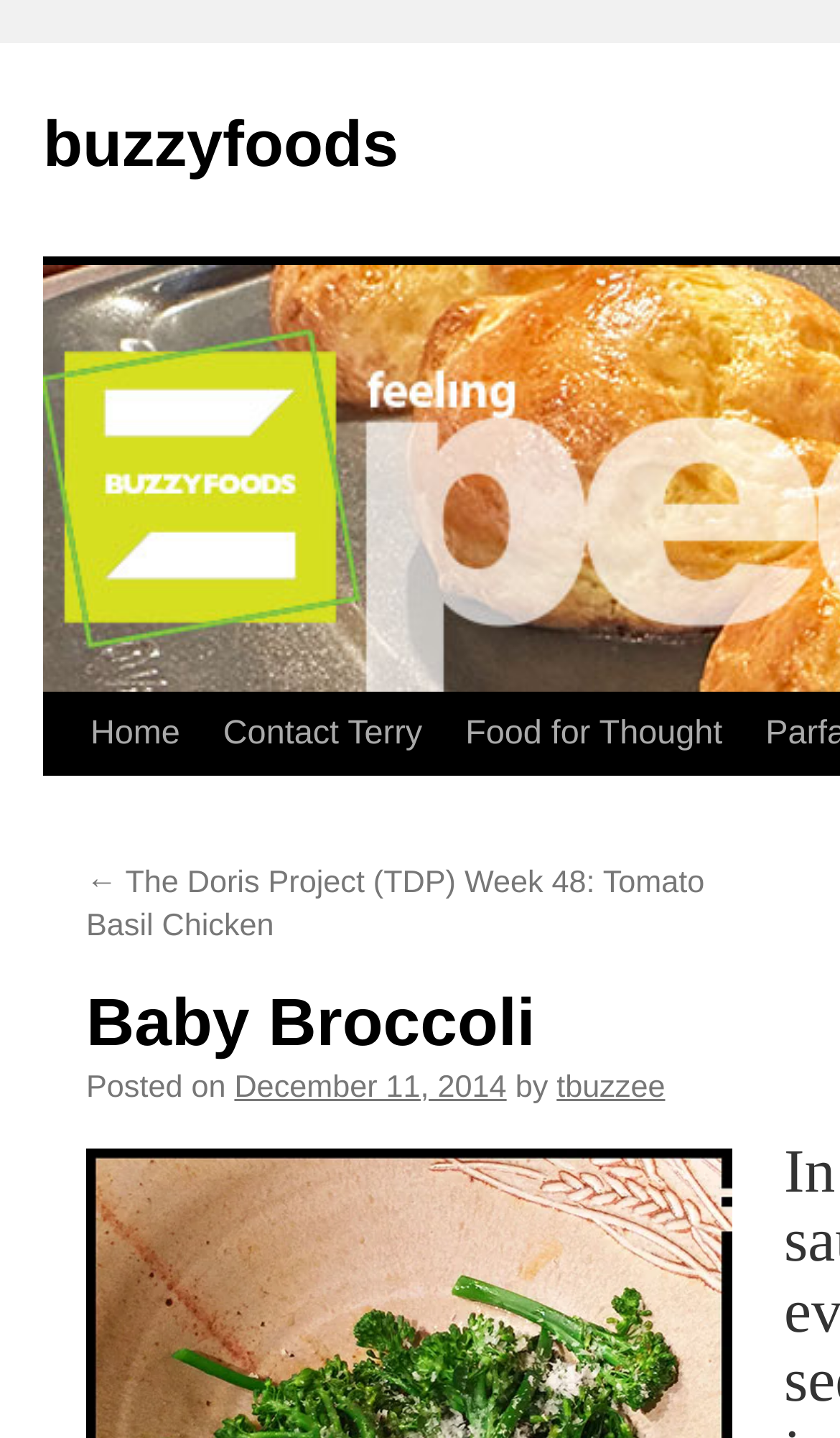Please mark the bounding box coordinates of the area that should be clicked to carry out the instruction: "check the date of the post".

[0.279, 0.744, 0.603, 0.768]